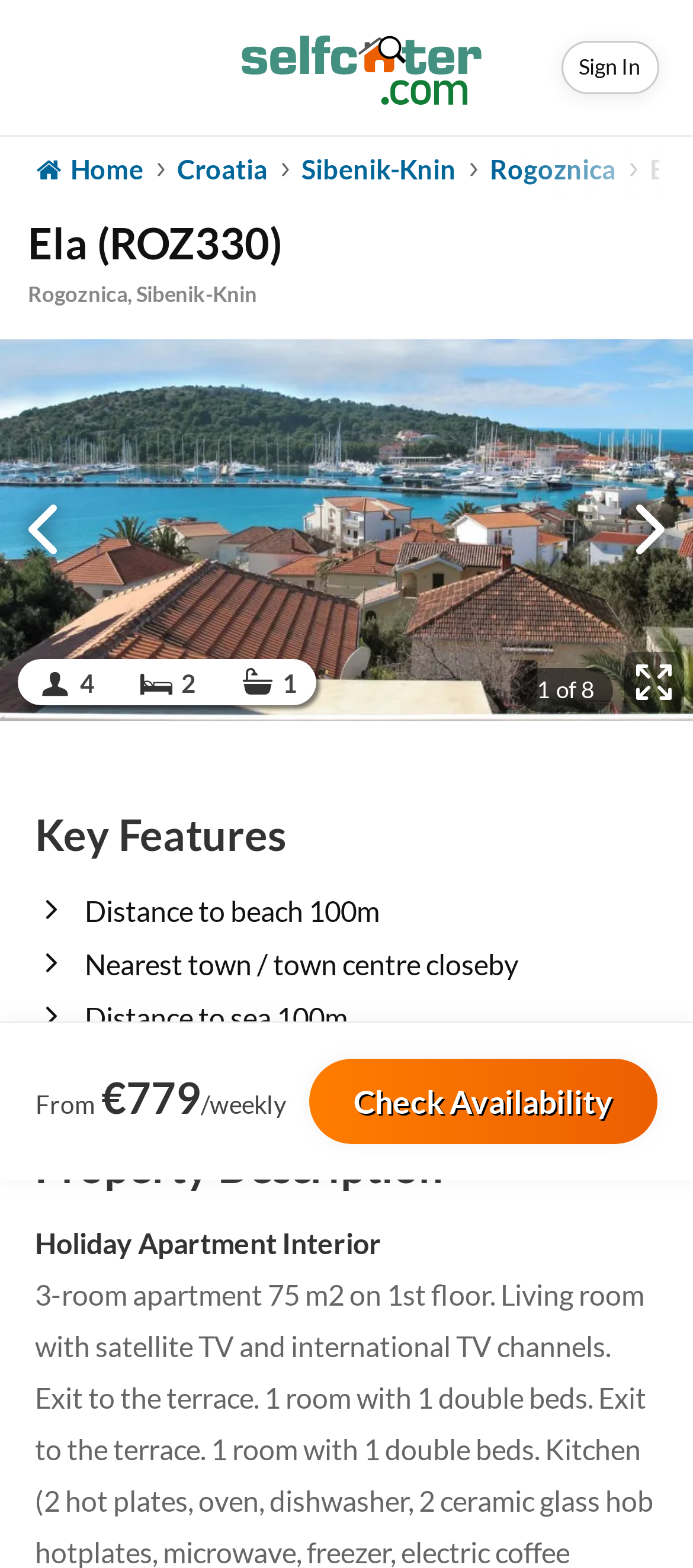Identify the bounding box coordinates of the section that should be clicked to achieve the task described: "Sign In".

[0.809, 0.026, 0.95, 0.06]